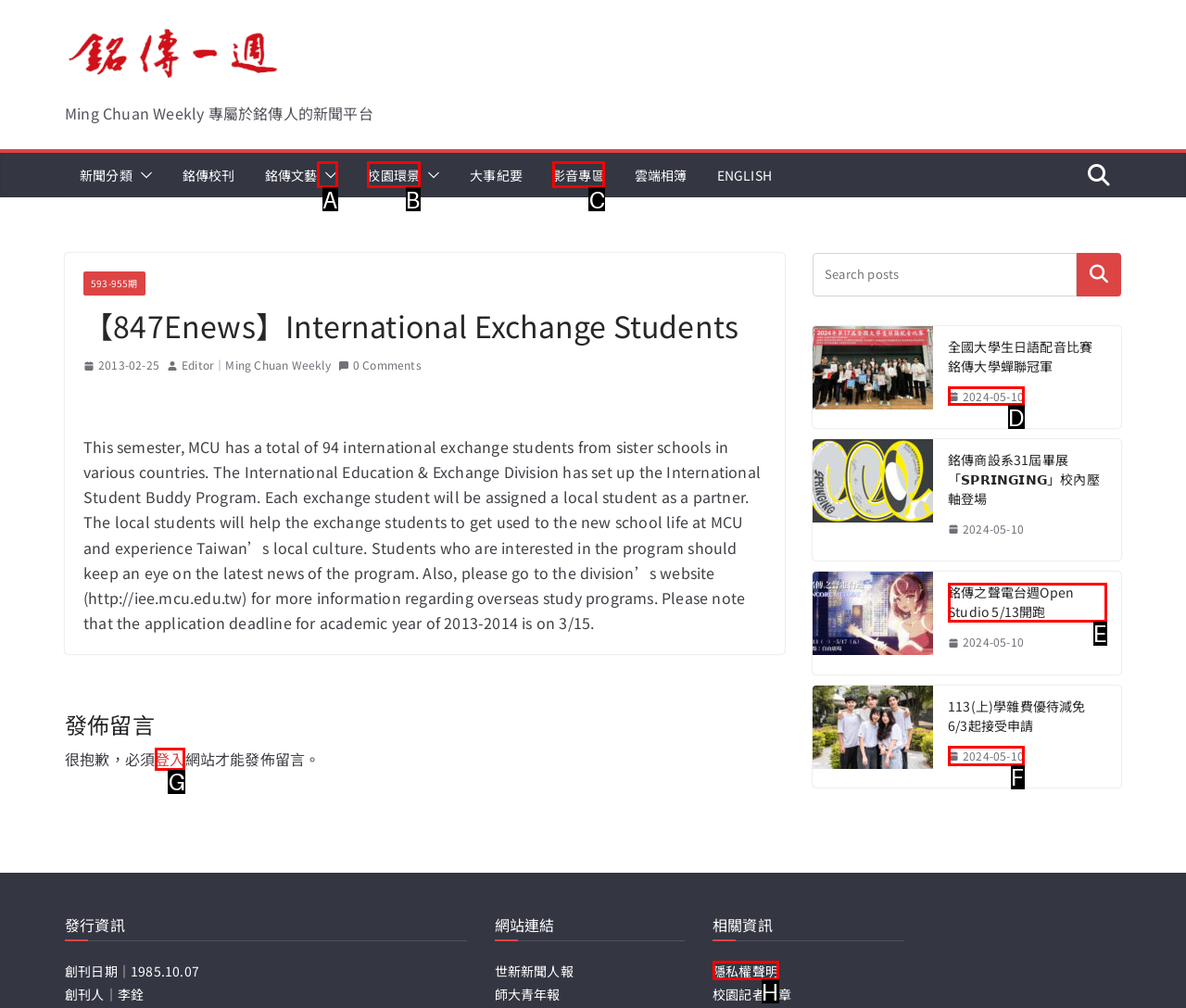Choose the letter that best represents the description: 銘傳之聲電台週Open Studio 5/13開跑. Provide the letter as your response.

E